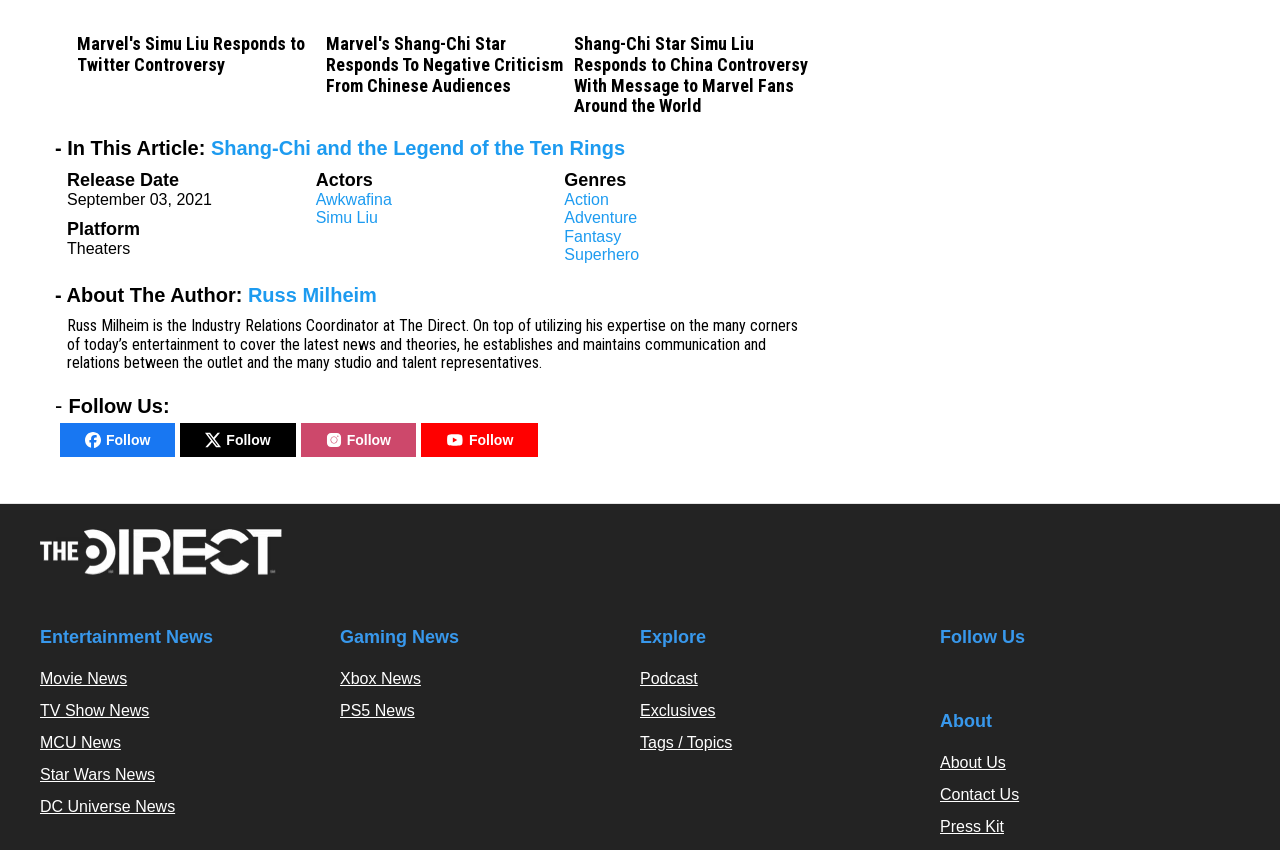Find the bounding box coordinates of the area to click in order to follow the instruction: "View Shang-Chi and the Legend of the Ten Rings release date".

[0.052, 0.225, 0.166, 0.245]